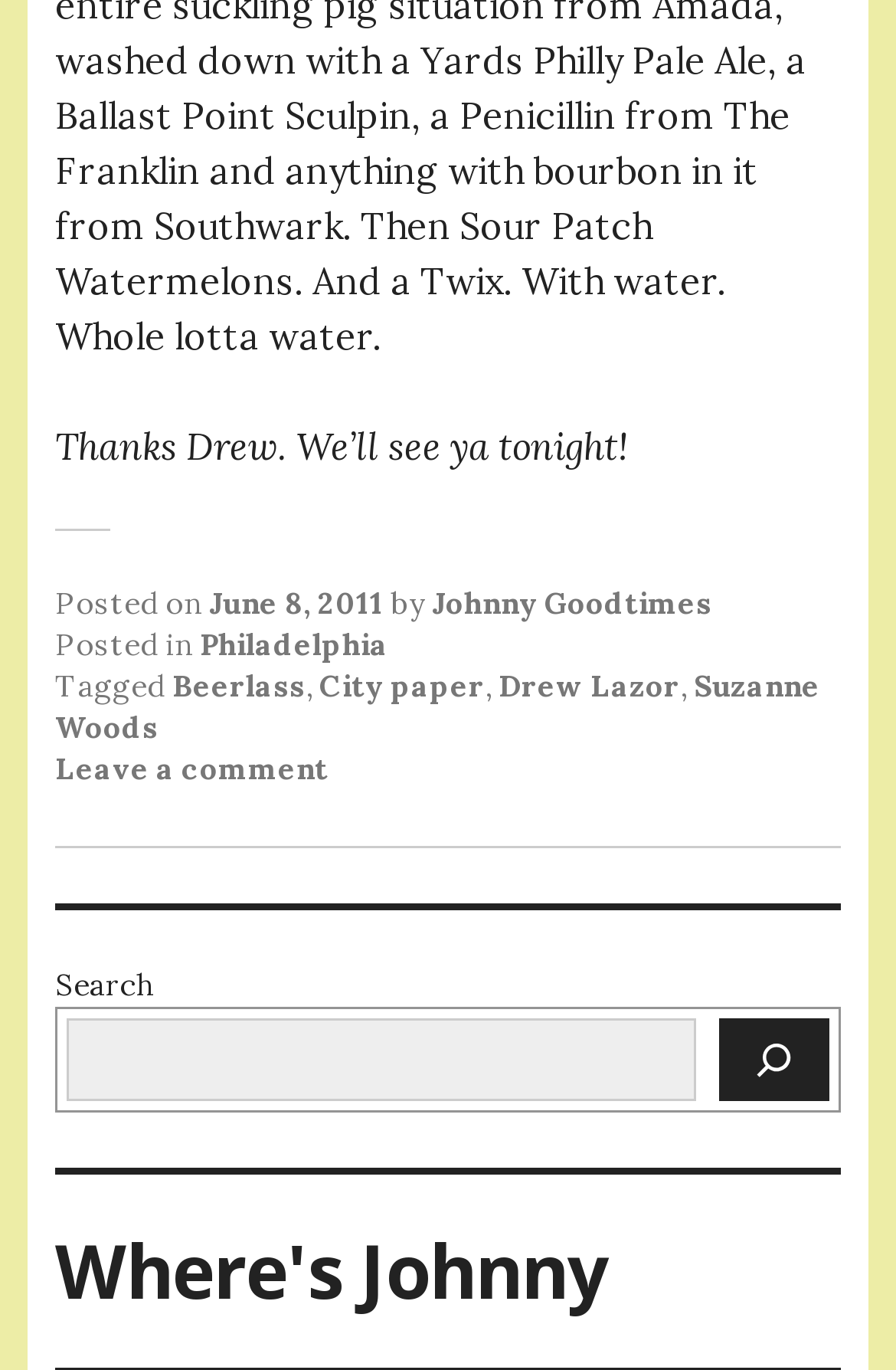Provide the bounding box coordinates of the area you need to click to execute the following instruction: "Search for something".

[0.074, 0.744, 0.777, 0.804]